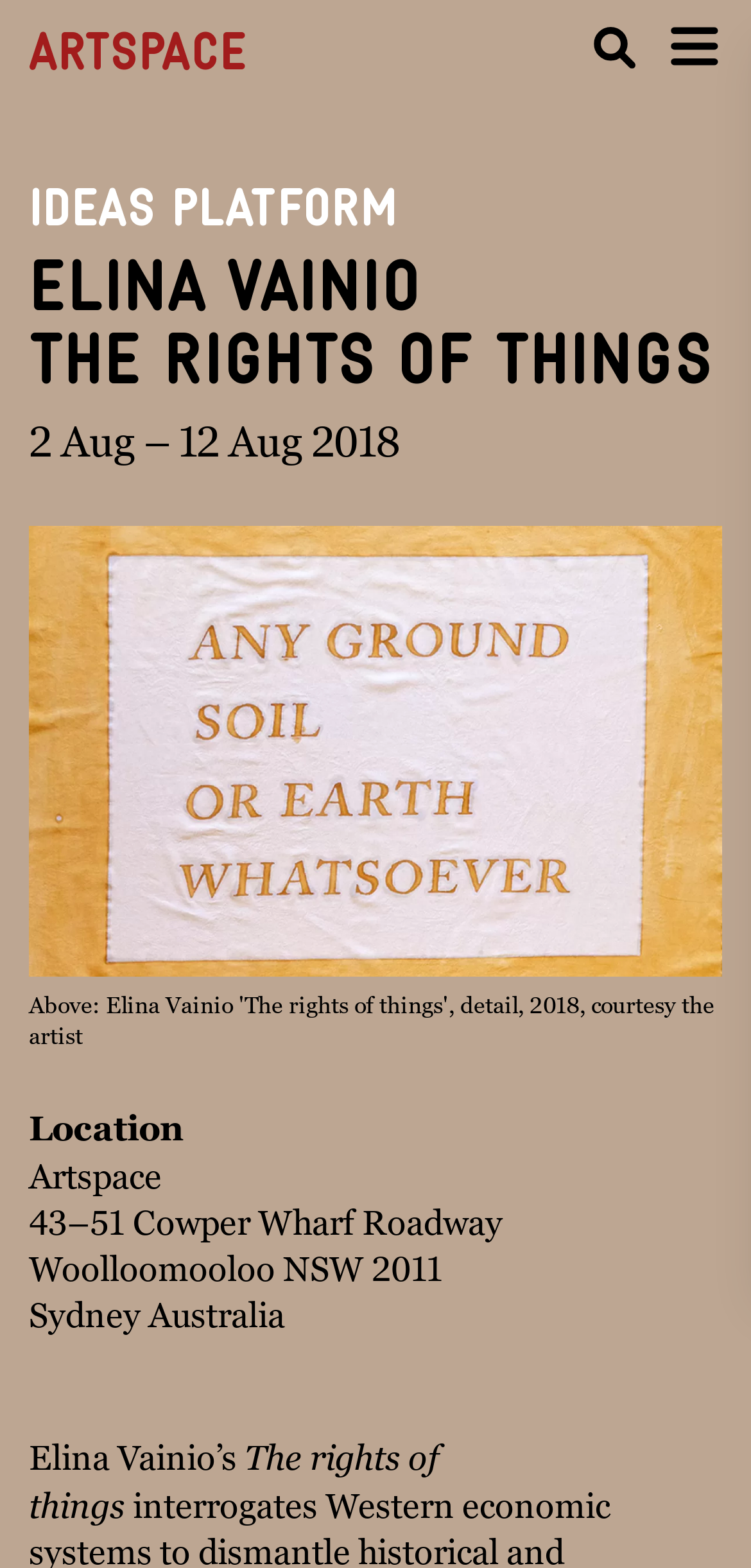Please provide the bounding box coordinates for the UI element as described: "aria-label="Search the site"". The coordinates must be four floats between 0 and 1, represented as [left, top, right, bottom].

[0.784, 0.017, 0.846, 0.047]